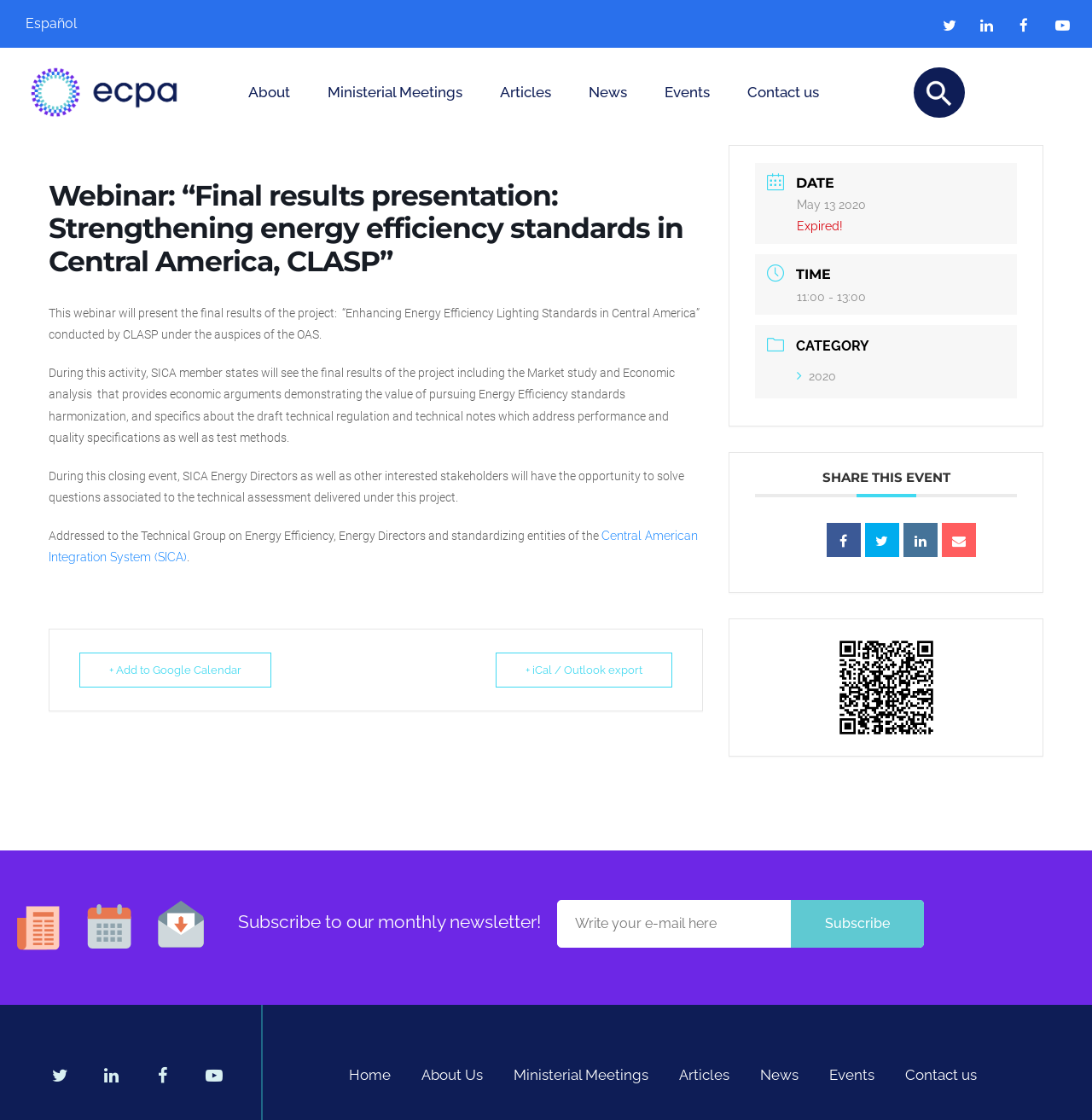What is the purpose of the 'Add to Google Calendar' link?
Give a thorough and detailed response to the question.

The 'Add to Google Calendar' link is provided to allow users to add the webinar event to their Google Calendar, making it easy to remember and schedule the event.